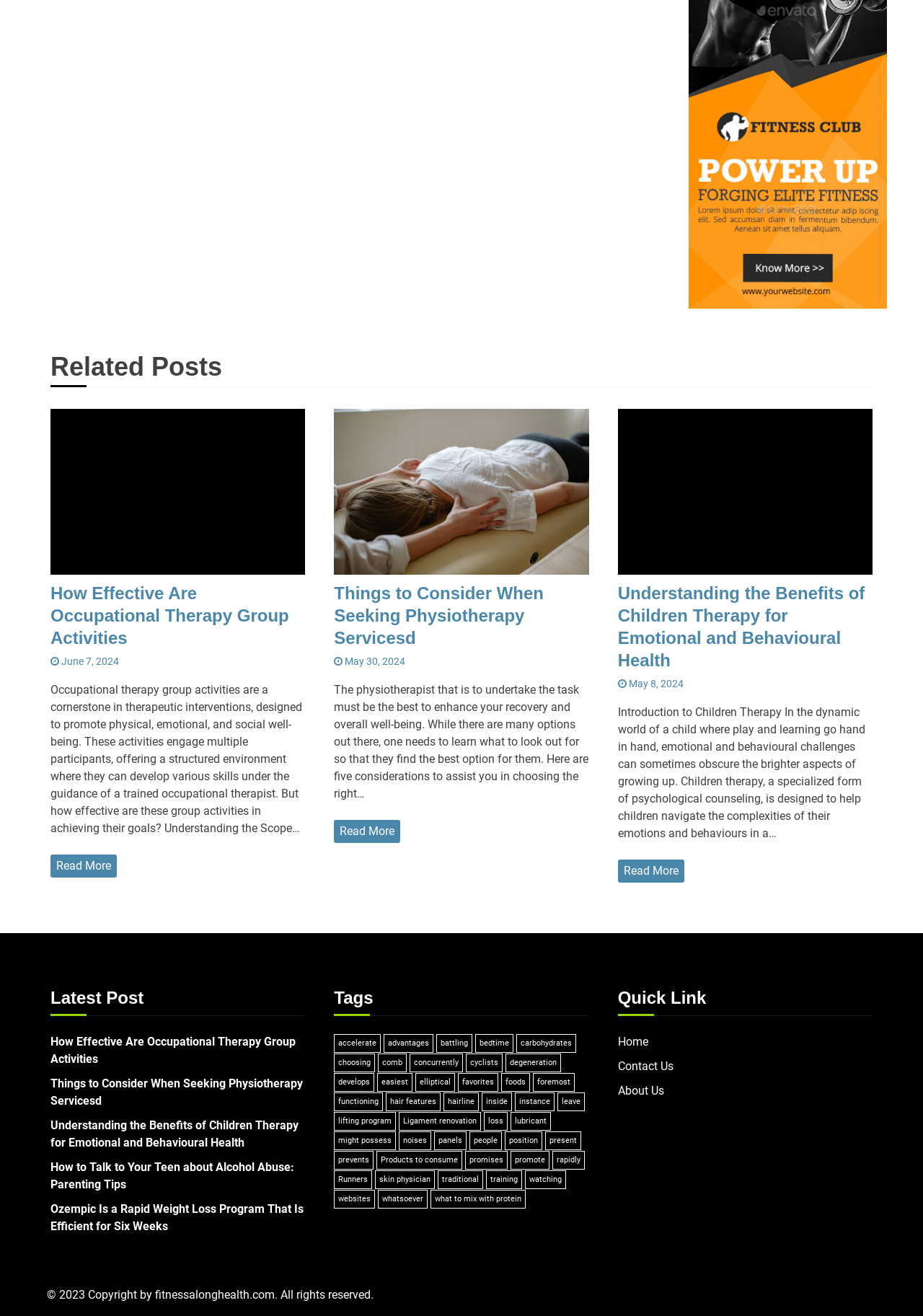Kindly determine the bounding box coordinates for the clickable area to achieve the given instruction: "Go to 'Home'".

[0.669, 0.785, 0.702, 0.799]